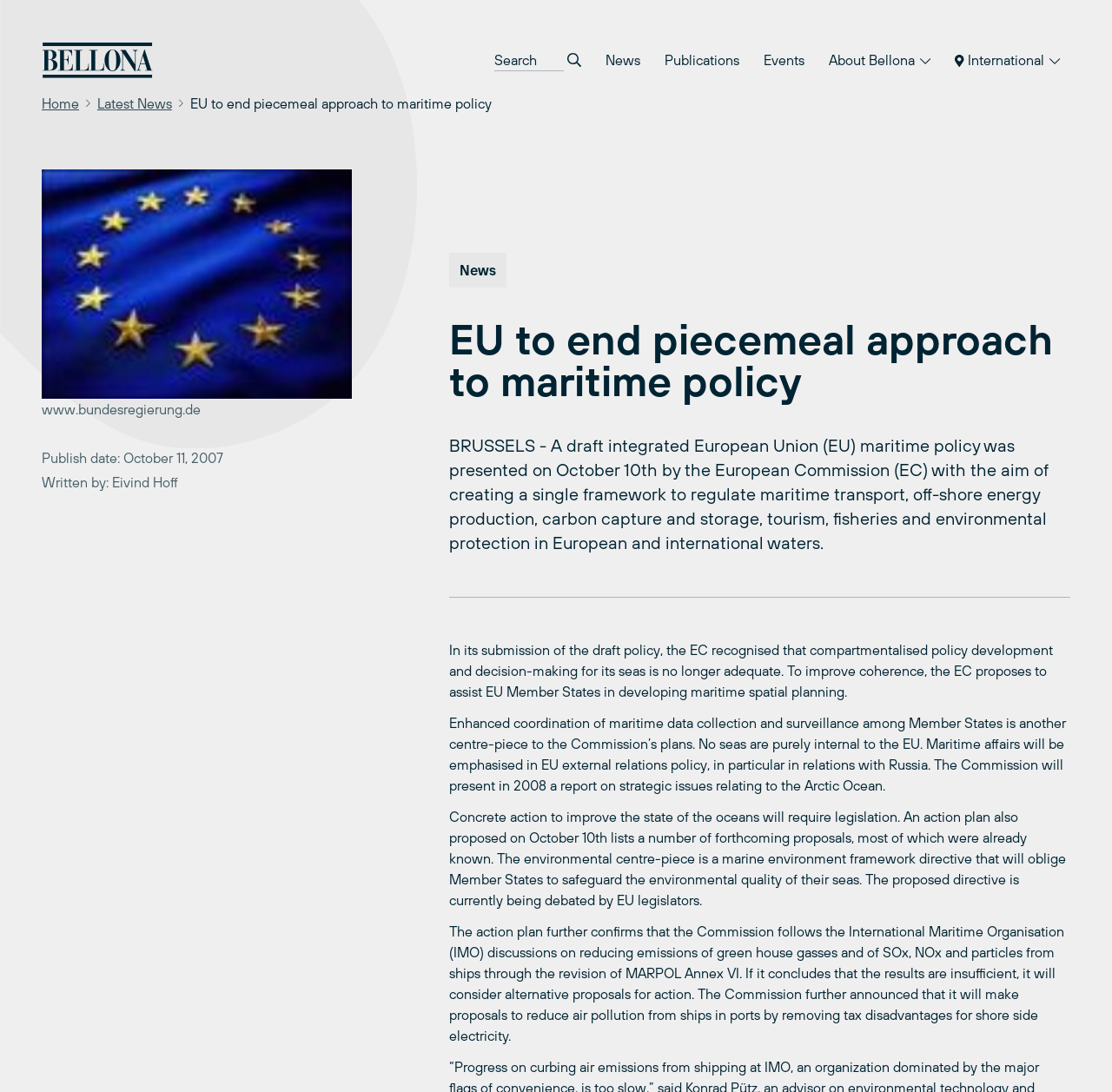Please specify the bounding box coordinates of the region to click in order to perform the following instruction: "Go to News page".

[0.535, 0.039, 0.585, 0.071]